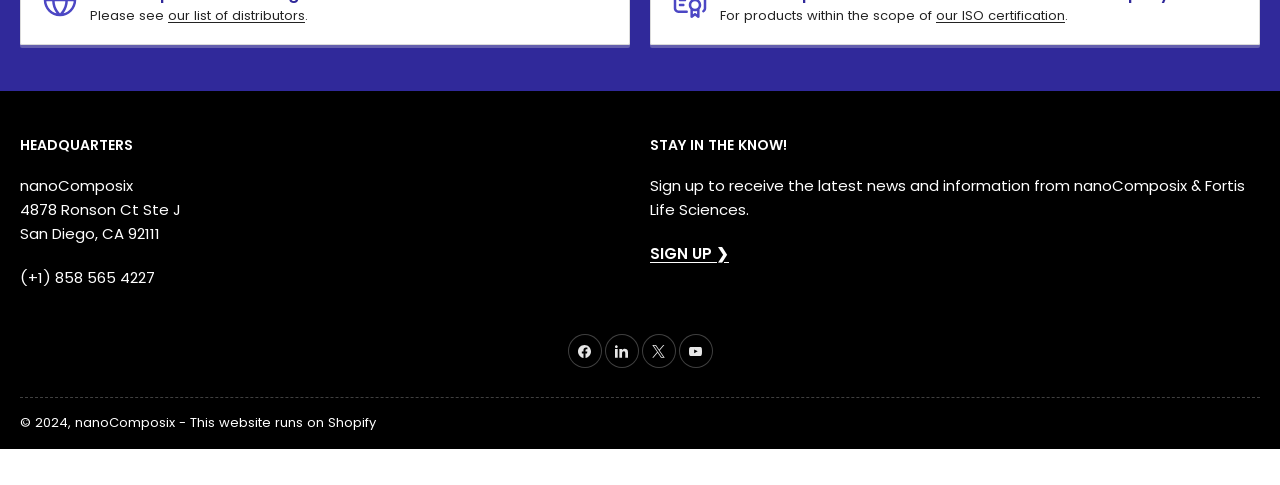Please reply with a single word or brief phrase to the question: 
What is the certification mentioned on the webpage?

ISO 13485:2016